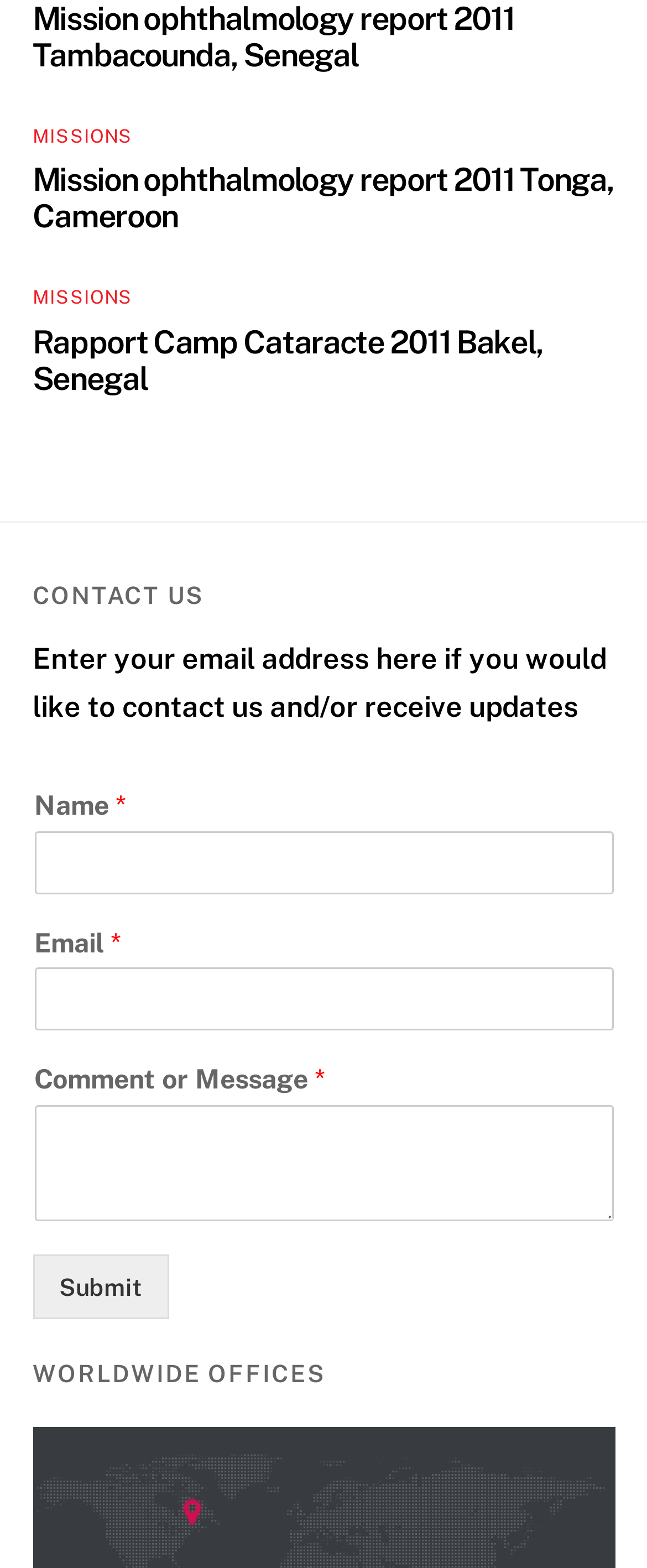Please identify the bounding box coordinates of the element's region that I should click in order to complete the following instruction: "View the 'Mission ophthalmology report 2011 Tambacounda, Senegal' report". The bounding box coordinates consist of four float numbers between 0 and 1, i.e., [left, top, right, bottom].

[0.05, 0.0, 0.795, 0.047]